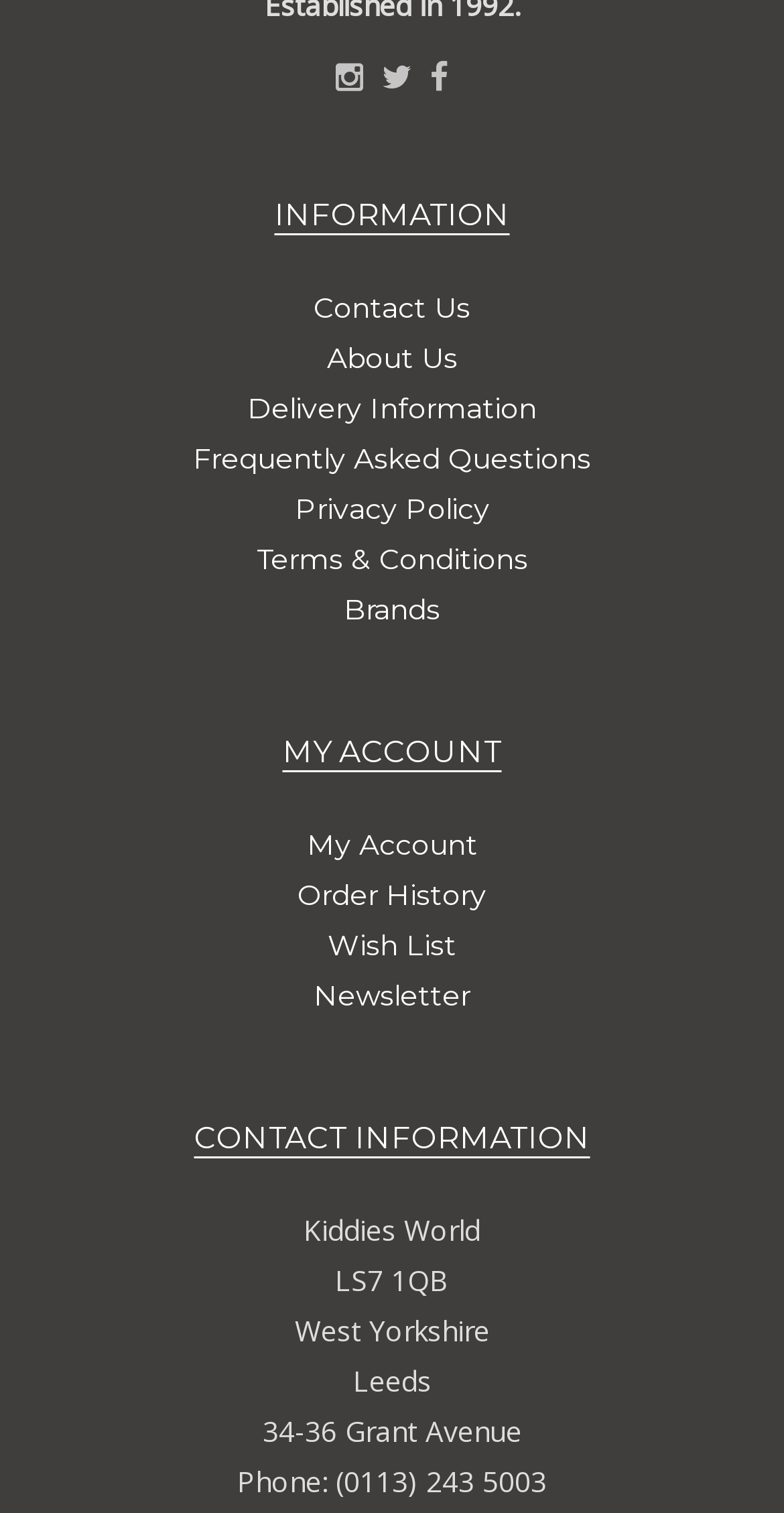What is the phone number of the company?
Please answer the question with a detailed response using the information from the screenshot.

The phone number of the company can be found in the contact information section, where it is stated as 'Phone: (0113) 243 5003'.